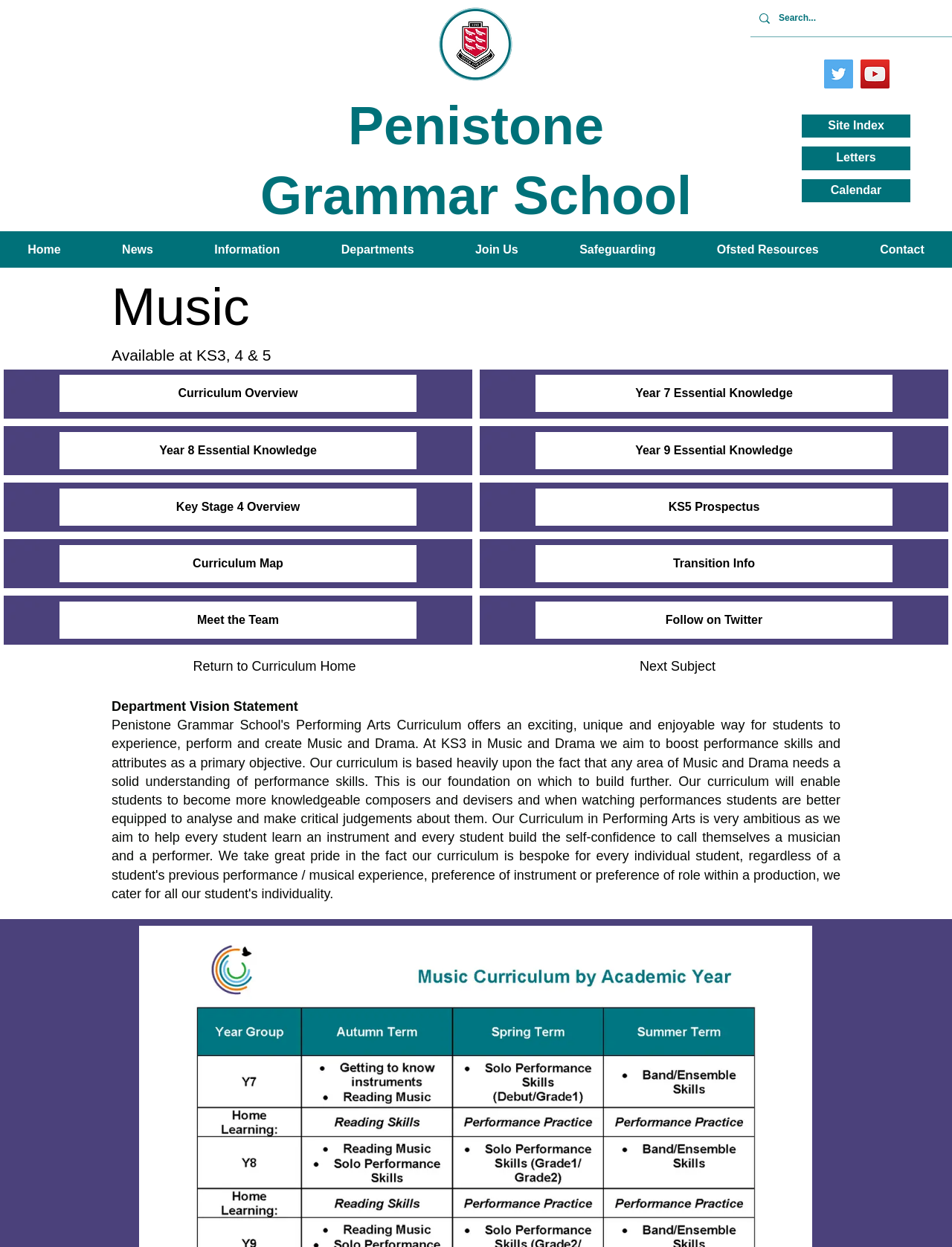Determine the bounding box coordinates for the element that should be clicked to follow this instruction: "Search the website". The coordinates should be given as four float numbers between 0 and 1, in the format [left, top, right, bottom].

[0.818, 0.0, 0.98, 0.029]